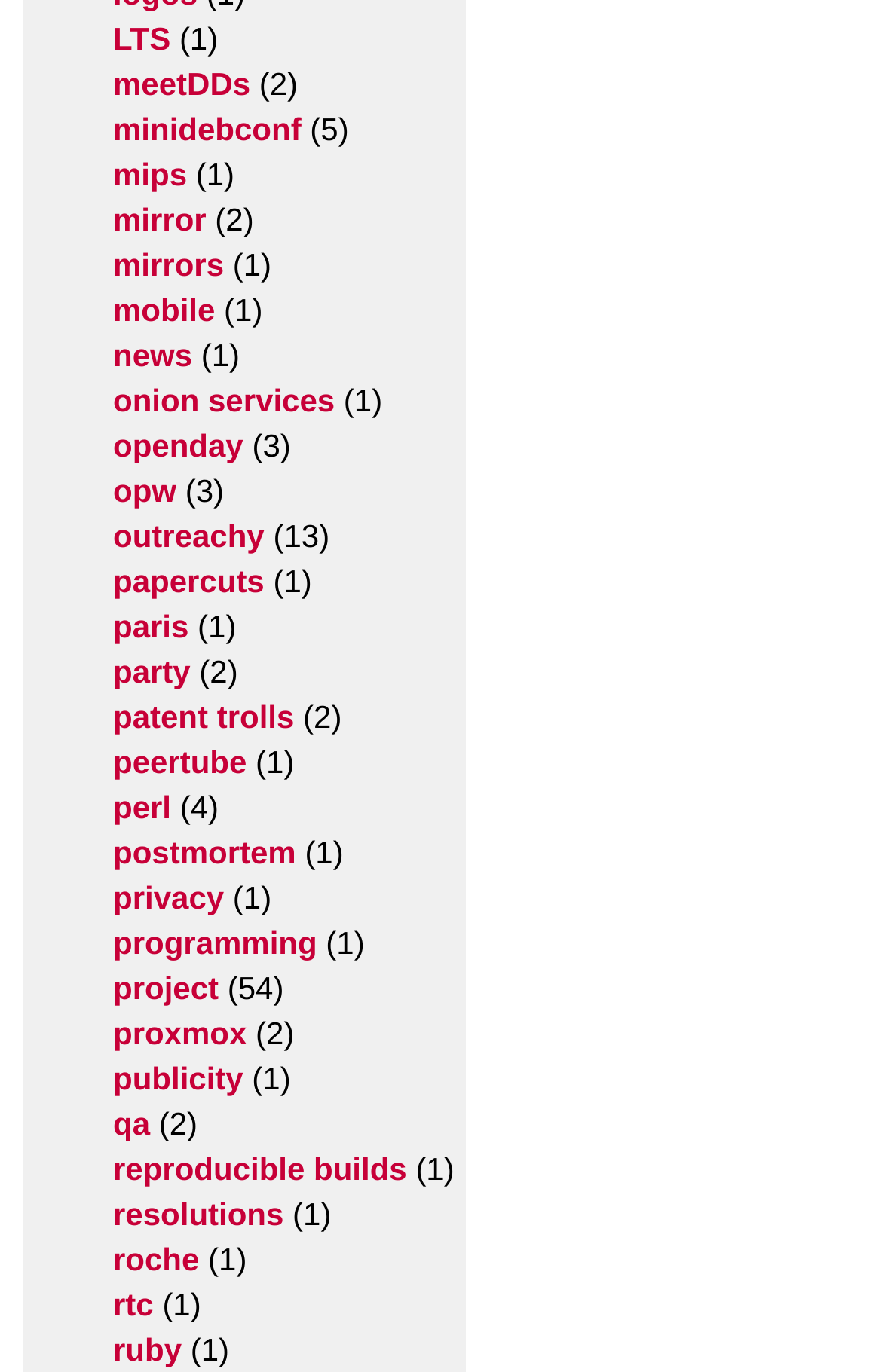What is the text next to the 'mirrors' link?
Look at the image and provide a short answer using one word or a phrase.

(1)